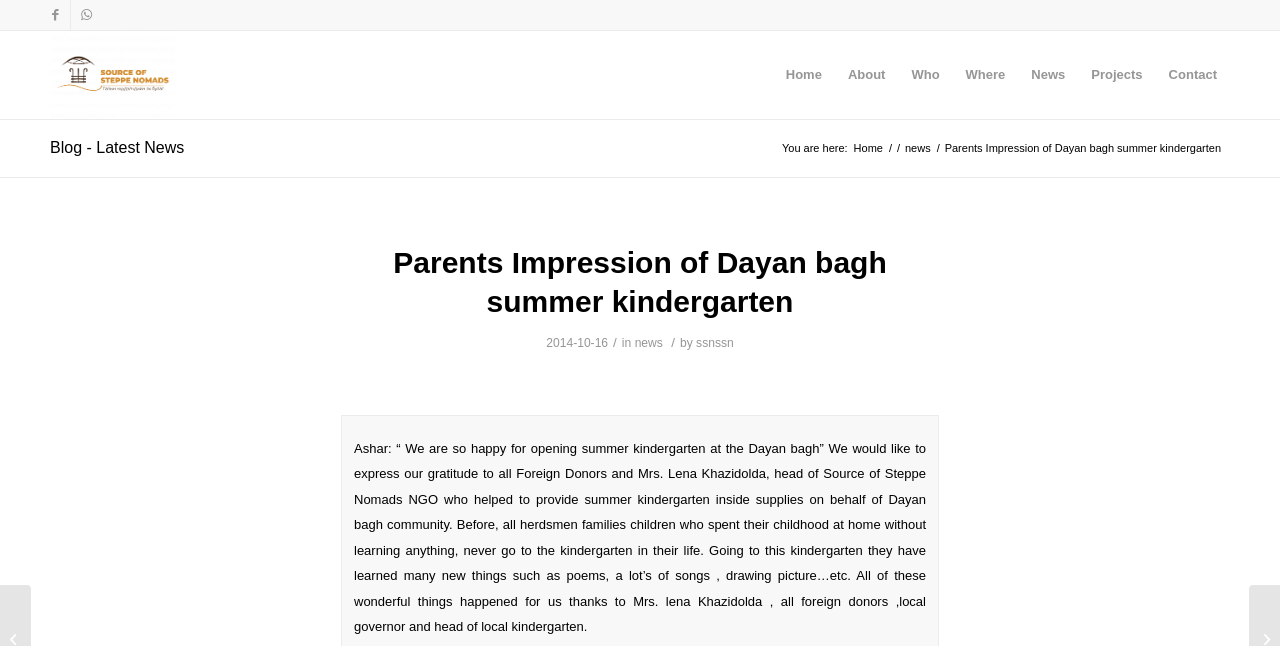What is the name of the kindergarten?
Using the image, elaborate on the answer with as much detail as possible.

I found the answer by looking at the header of the webpage, which contains the text 'Parents Impression of Dayan bagh summer kindergarten'. The name of the kindergarten is 'Dayan bagh summer kindergarten'.